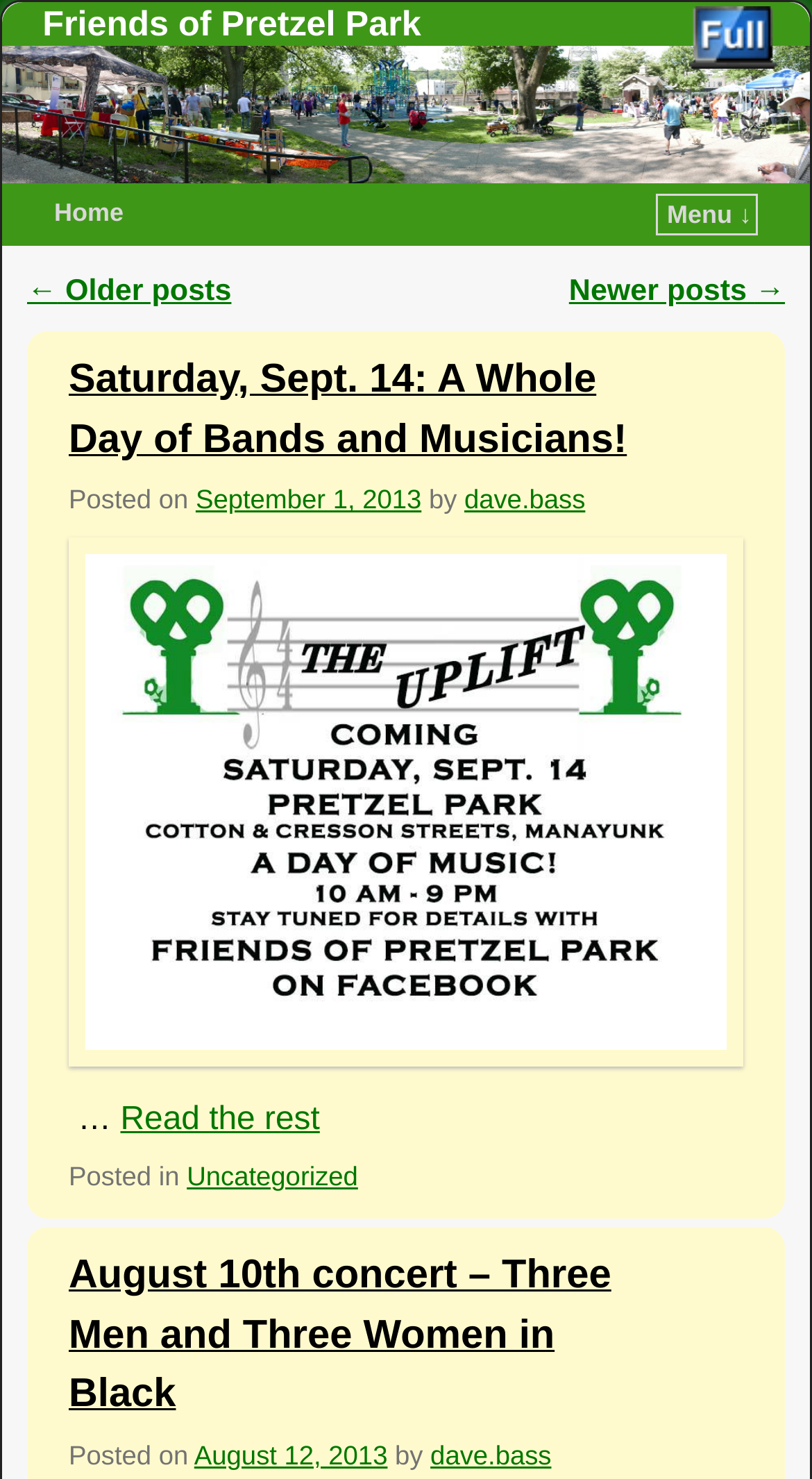Who is the author of the second article?
Using the image as a reference, answer the question with a short word or phrase.

dave.bass